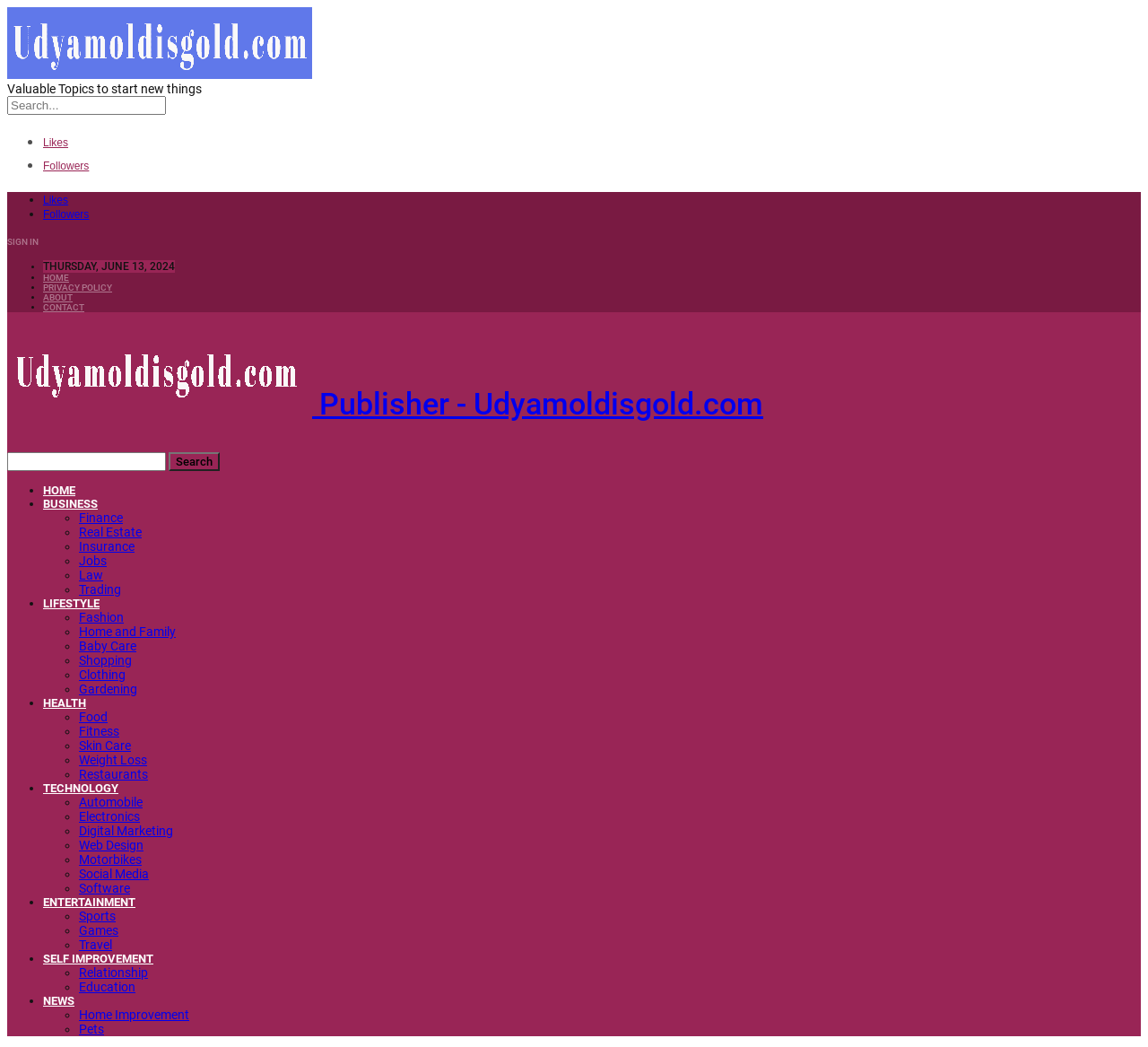Carefully observe the image and respond to the question with a detailed answer:
What is the category of the link 'Fashion'?

I found the link element with the text 'Fashion' and looked at its parent elements to find the category, which is 'LIFESTYLE'.